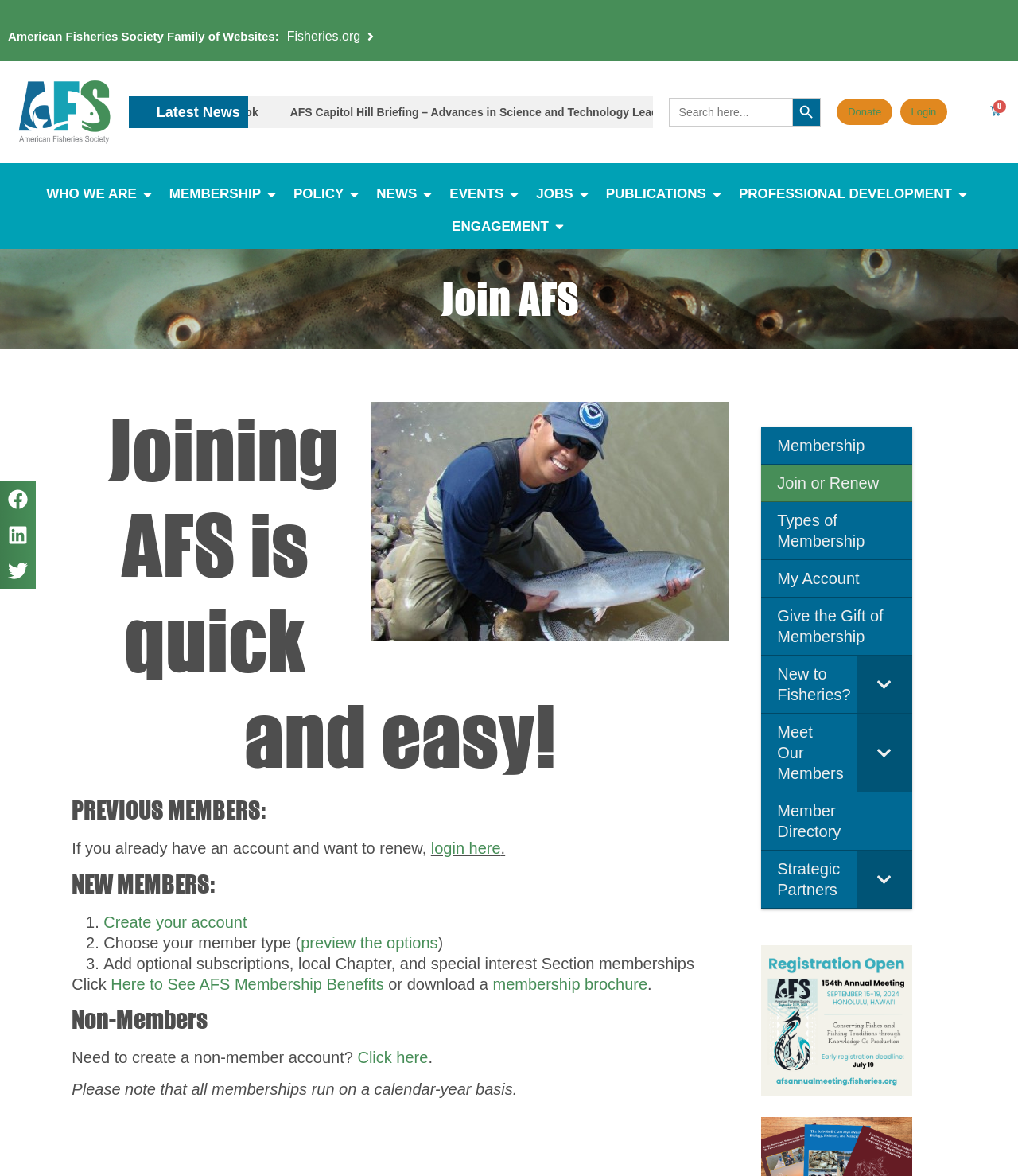What is the name of the organization?
Answer the question with a detailed explanation, including all necessary information.

I determined the answer by looking at the top of the webpage, where it says 'American Fisheries Society Family of Websites'. This suggests that the organization's name is American Fisheries Society.